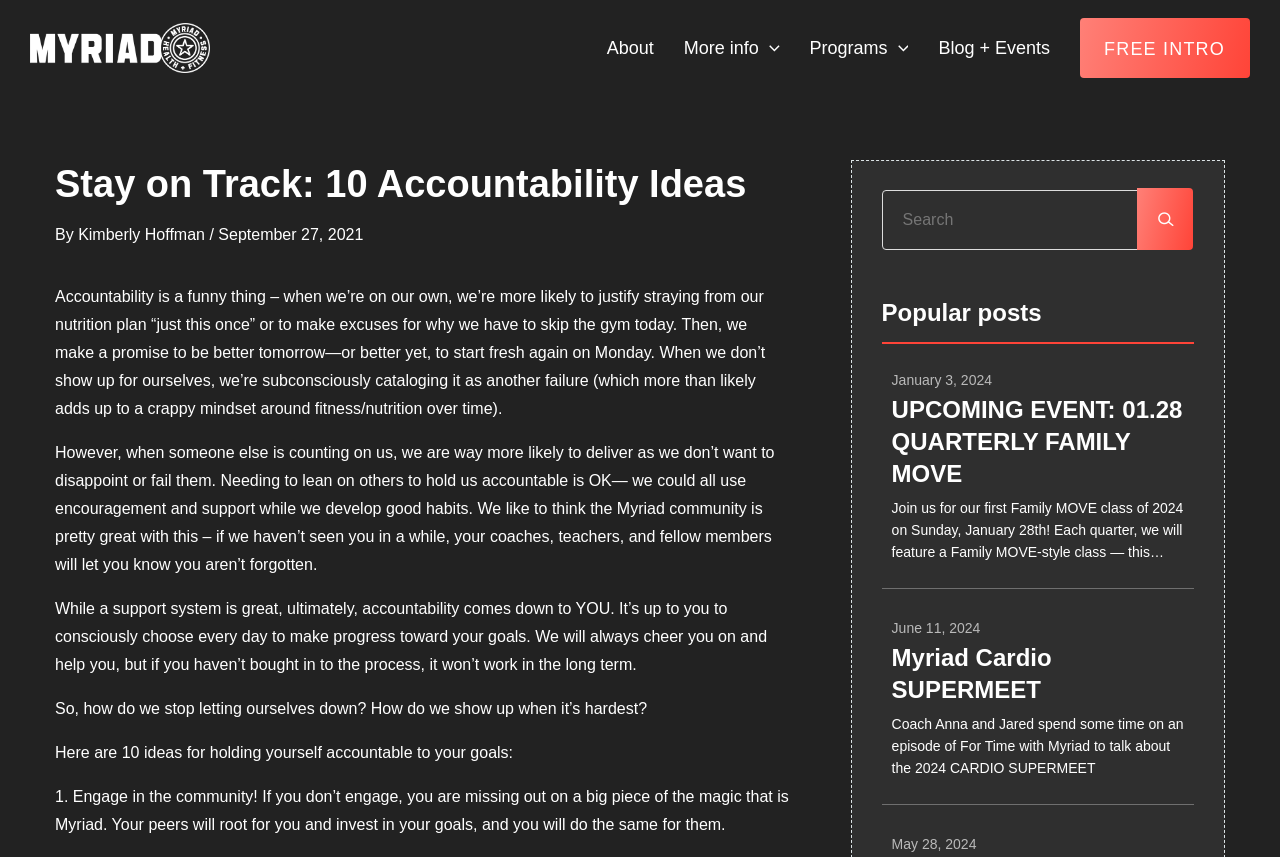Please locate the bounding box coordinates of the element's region that needs to be clicked to follow the instruction: "Click on the 'FREE INTRO' link". The bounding box coordinates should be provided as four float numbers between 0 and 1, i.e., [left, top, right, bottom].

[0.844, 0.021, 0.977, 0.091]